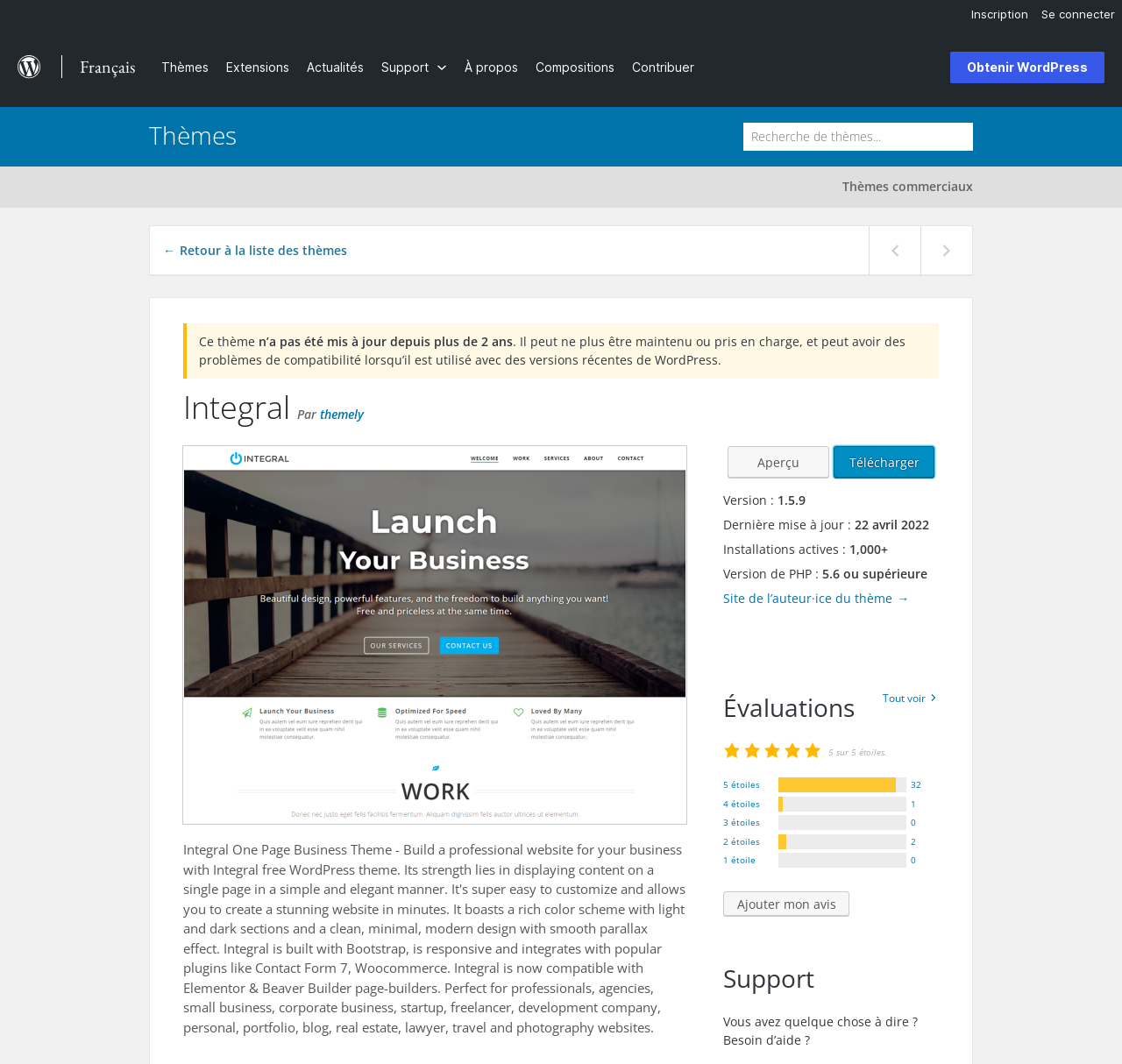Pinpoint the bounding box coordinates of the area that should be clicked to complete the following instruction: "View the theme's author website". The coordinates must be given as four float numbers between 0 and 1, i.e., [left, top, right, bottom].

[0.645, 0.554, 0.81, 0.57]